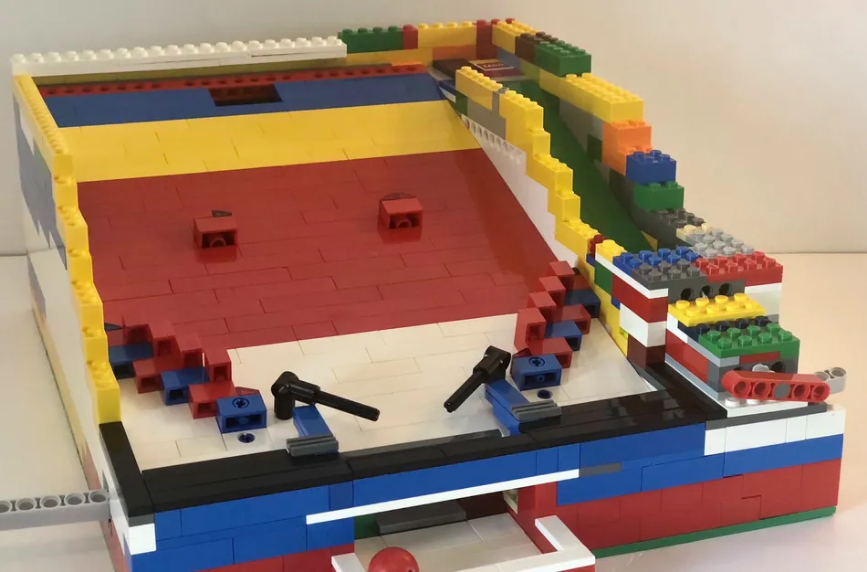Identify and describe all the elements present in the image.

This image showcases a creatively designed Lego Pinball Machine, illustrating vibrant colors and intricate design elements. The pinball machine features a colorful playfield with red, yellow, and blue segments, complemented by decorative elements made from various Lego bricks along the sides. Two black flippers are positioned at the bottom, ready to launch the ball into play. The structure appears sturdy, with a mix of rectangular and square bricks forming the ramp and housing, indicative of a functional and engaging toy. This design serves as an imaginative project idea that invites players to engage in a fun, interactive experience reminiscent of a classic arcade game, but crafted entirely from Lego.